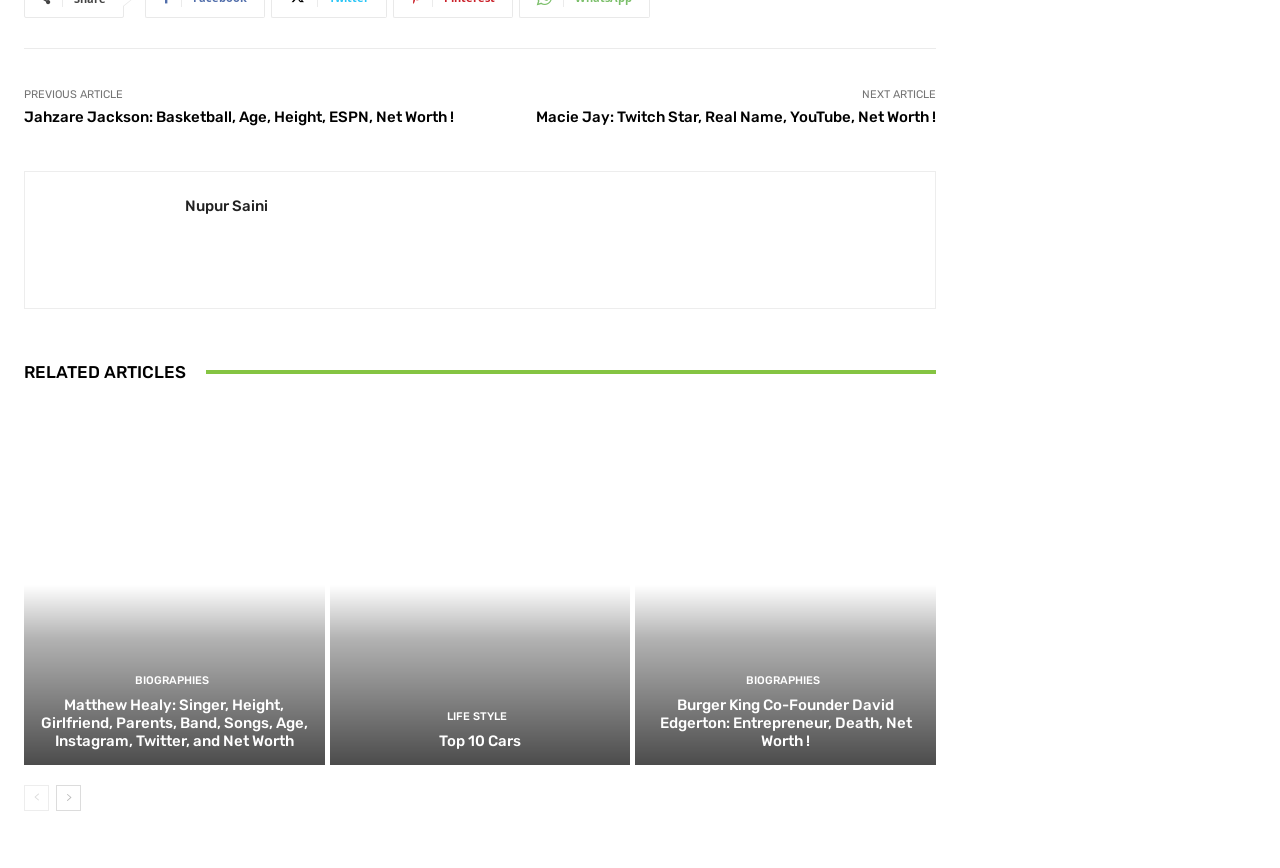Provide a brief response using a word or short phrase to this question:
How many navigation links are there at the bottom of the page?

2